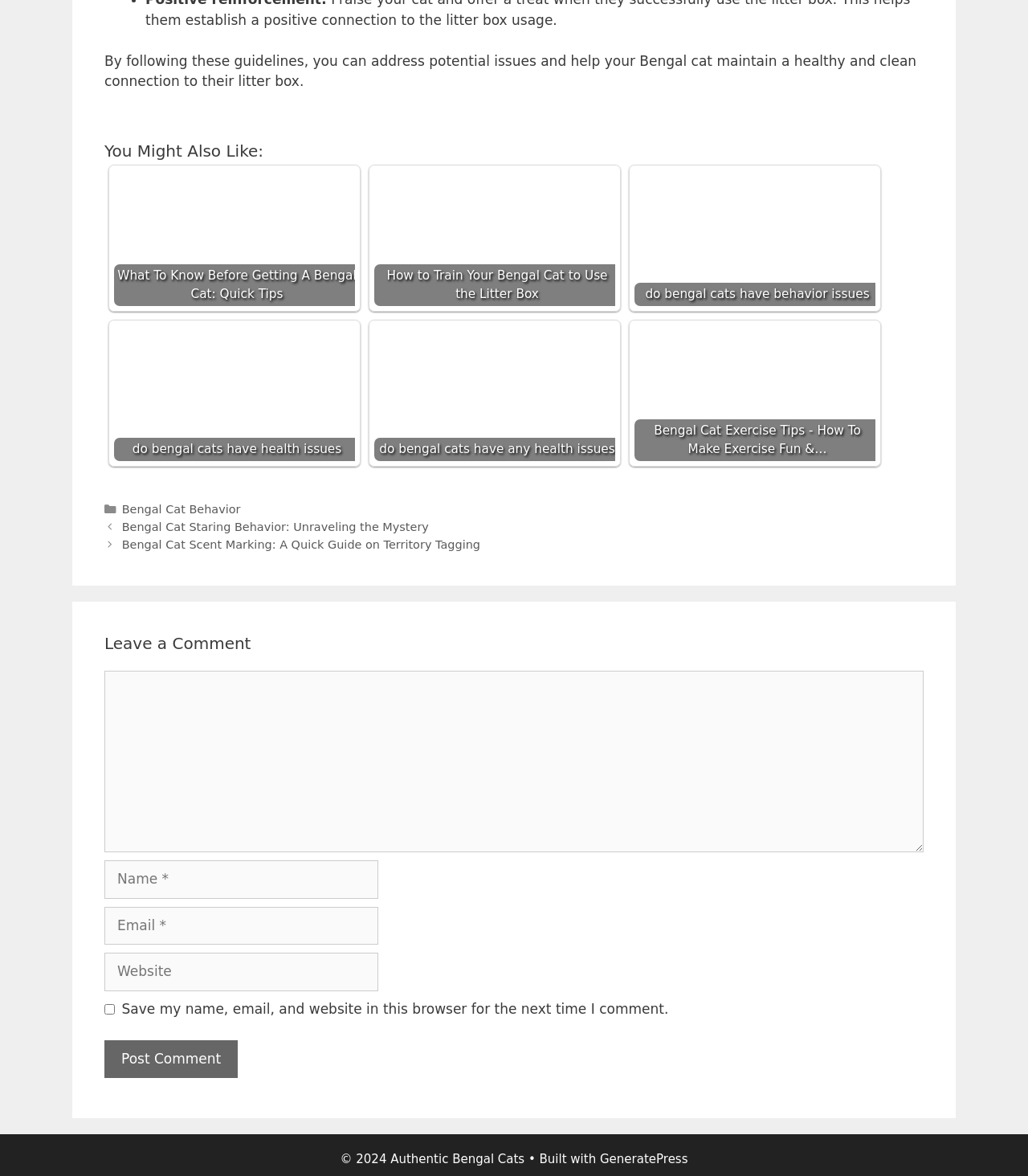How many related articles are listed?
Using the image, provide a concise answer in one word or a short phrase.

6